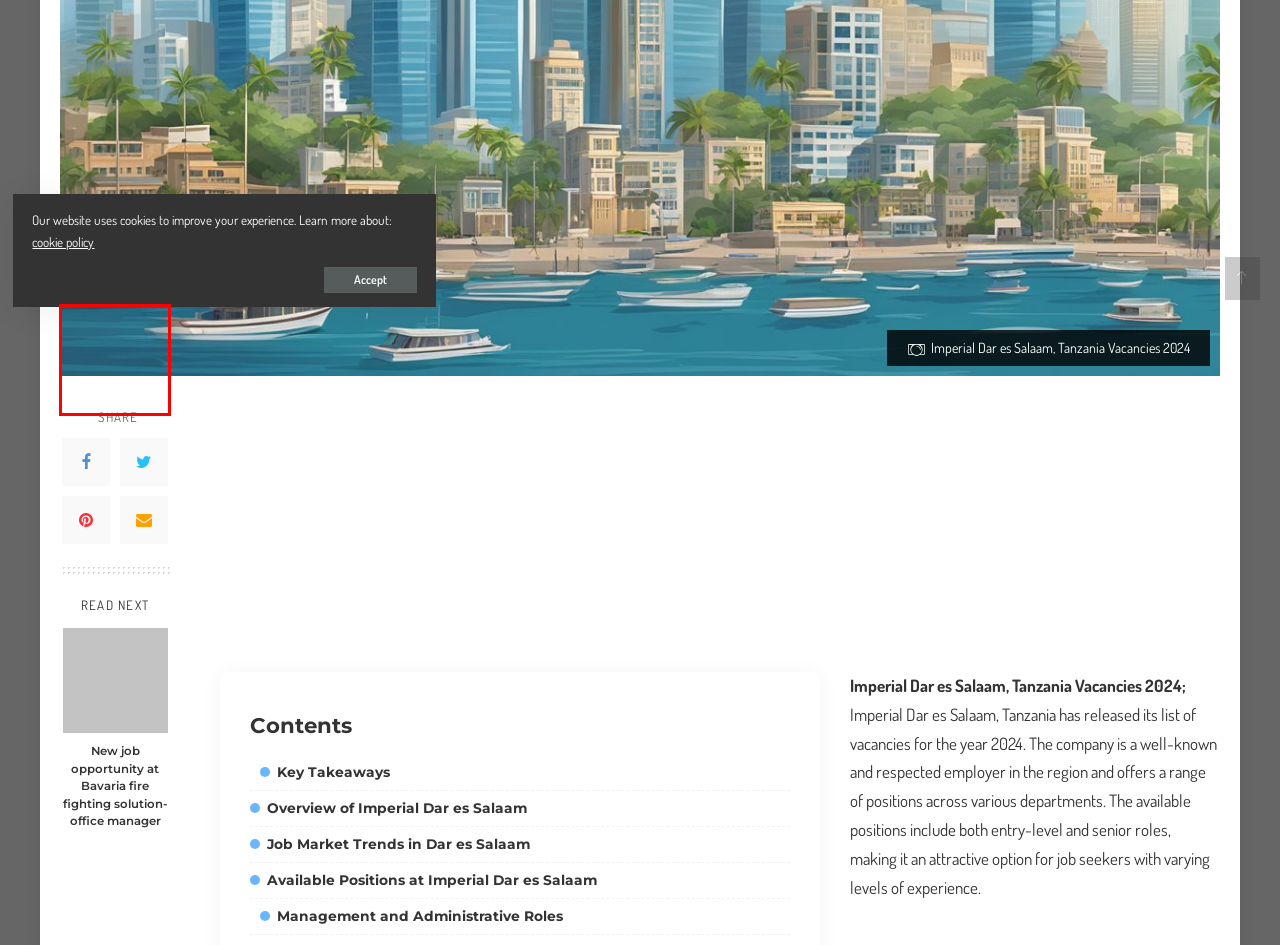You have a screenshot showing a webpage with a red bounding box around a UI element. Choose the webpage description that best matches the new page after clicking the highlighted element. Here are the options:
A. Privacy Policy - Millkun
B. Imperial Dar es Salaam - Millkun
C. New job opportunity at Bavaria fire fighting solution-office manager - Millkun
D. Matokeo ya Kidato Cha Nne Mkoa wa Singida 2023/2024: Latest Updates and Analysis - Millkun
E. Contact Us - Millkun
F. JOBS OPPORTUNITY - Millkun
G. Ayubu - Millkun
H. Blog - Millkun

C